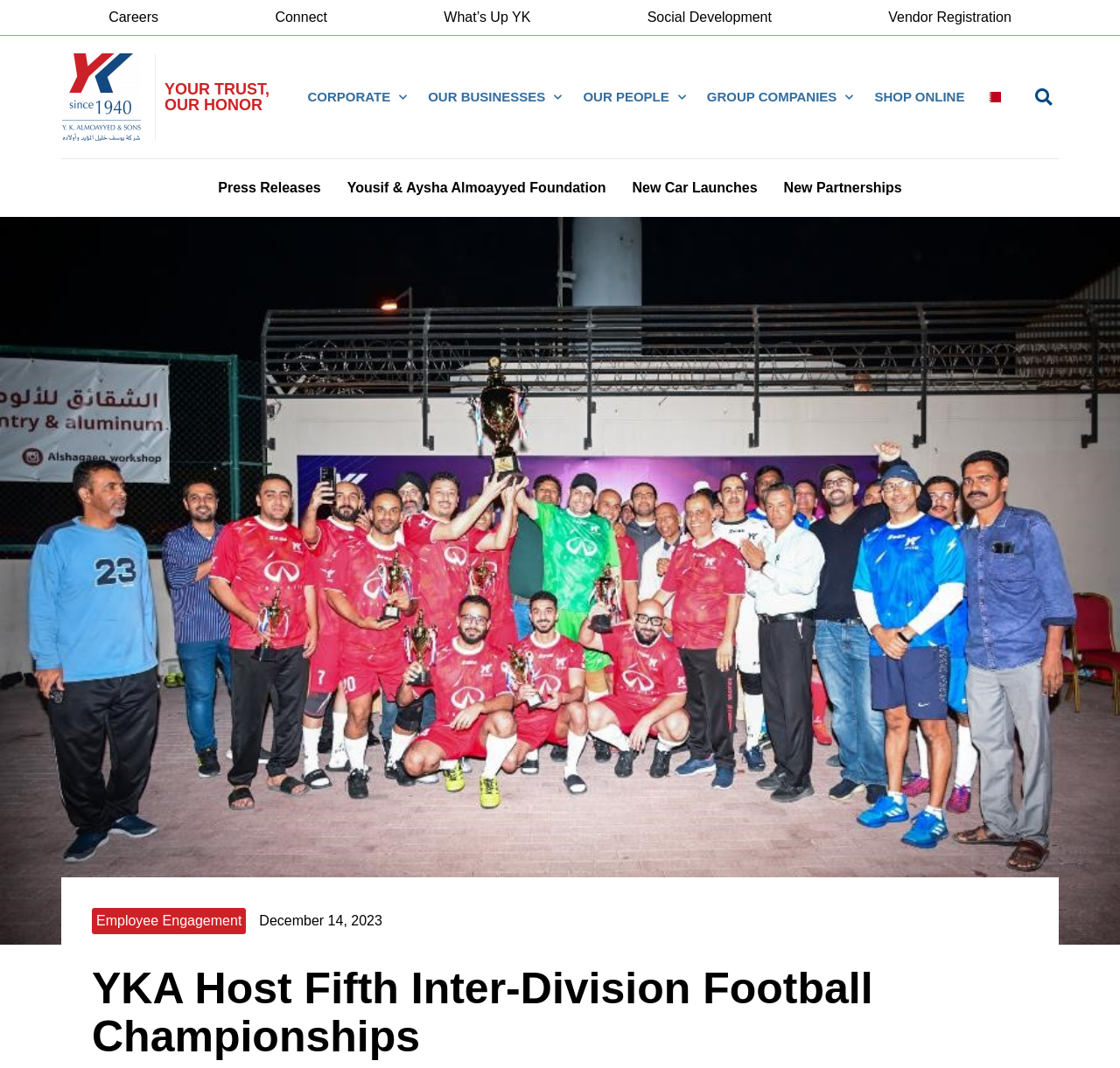Locate and provide the bounding box coordinates for the HTML element that matches this description: "Our Businesses".

[0.375, 0.083, 0.509, 0.099]